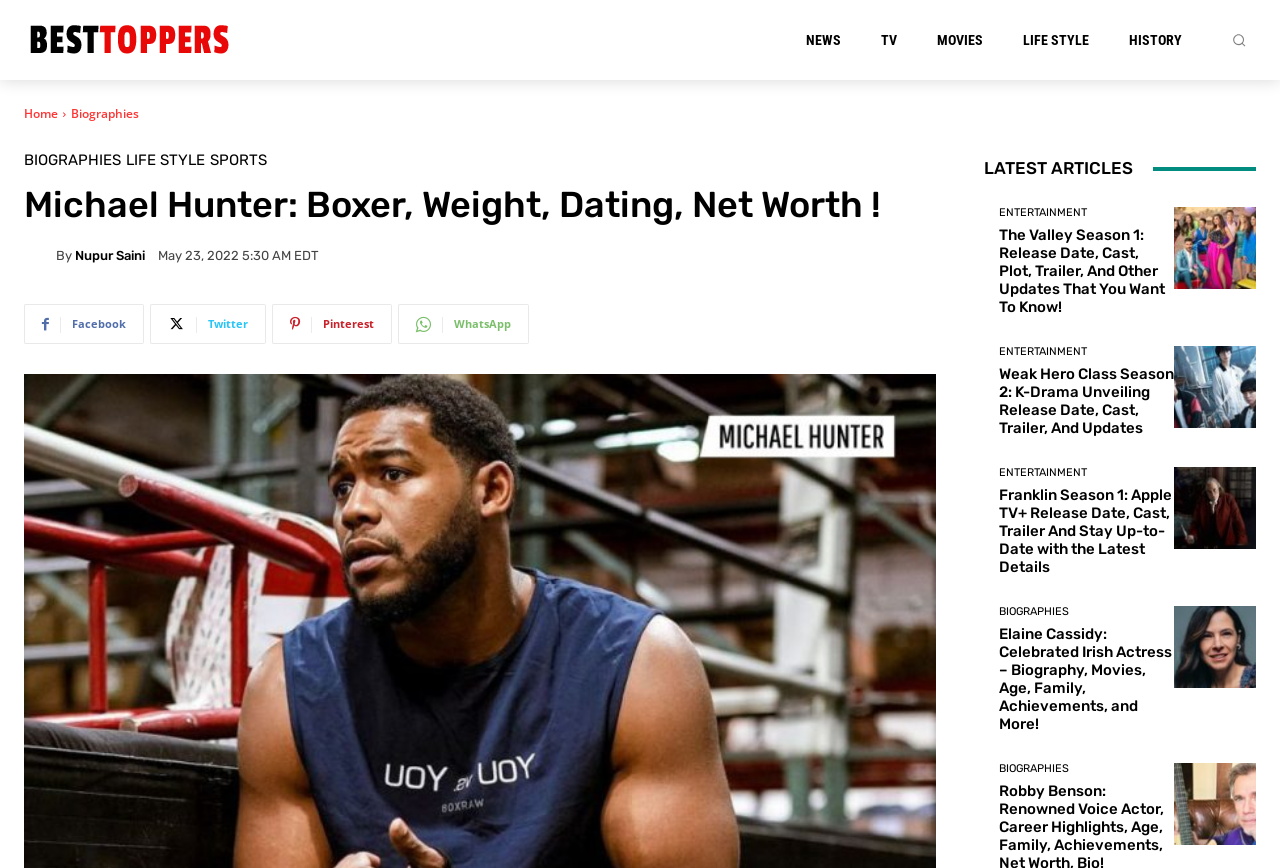Locate the bounding box coordinates of the clickable part needed for the task: "Search for something".

[0.955, 0.027, 0.981, 0.065]